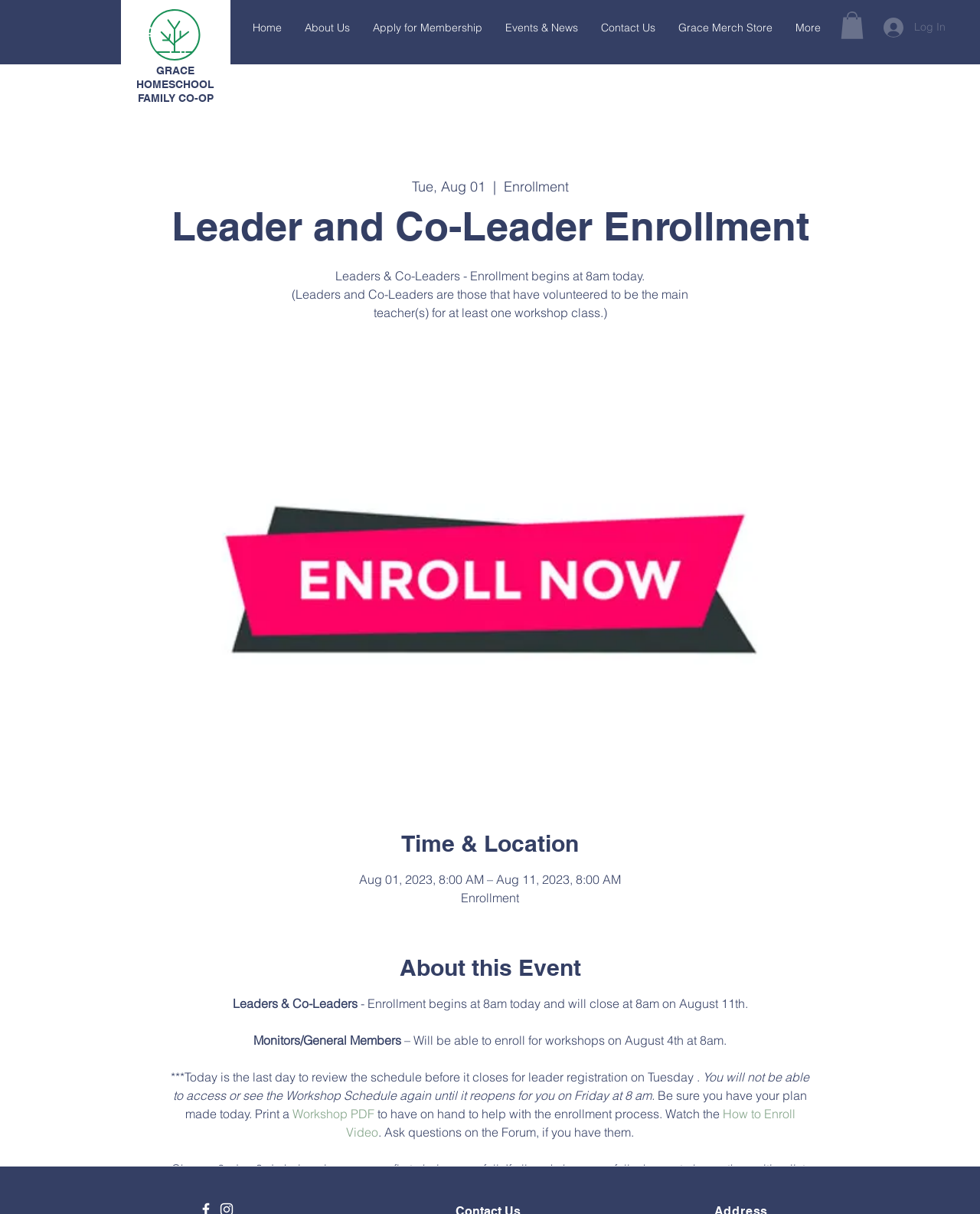When does the enrollment begin?
Look at the image and respond with a one-word or short-phrase answer.

8am today